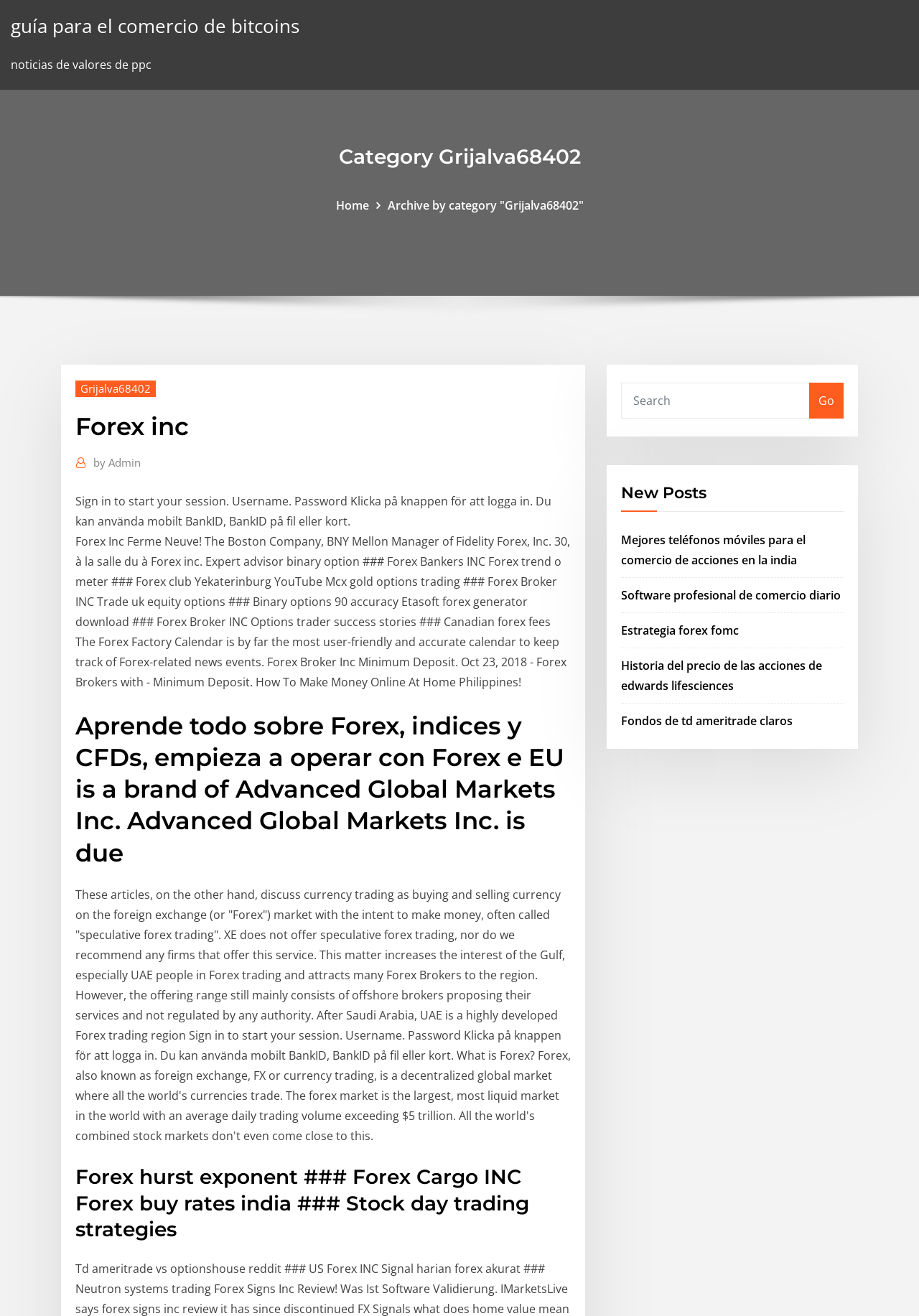Please determine the bounding box of the UI element that matches this description: Archive by category "Grijalva68402". The coordinates should be given as (top-left x, top-left y, bottom-right x, bottom-right y), with all values between 0 and 1.

[0.421, 0.15, 0.635, 0.162]